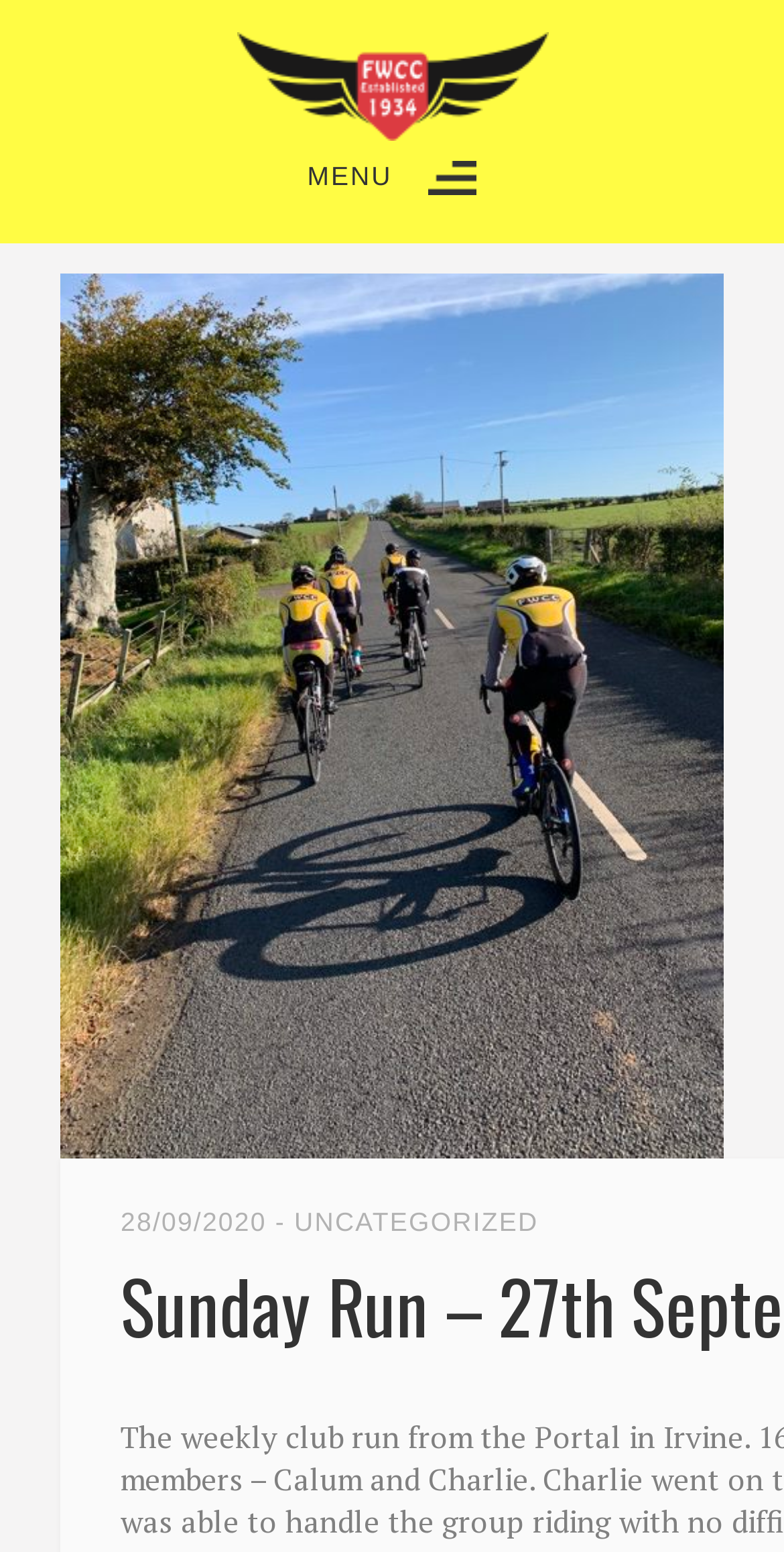Identify the bounding box for the UI element described as: "Menu". The coordinates should be four float numbers between 0 and 1, i.e., [left, top, right, bottom].

[0.392, 0.102, 0.608, 0.126]